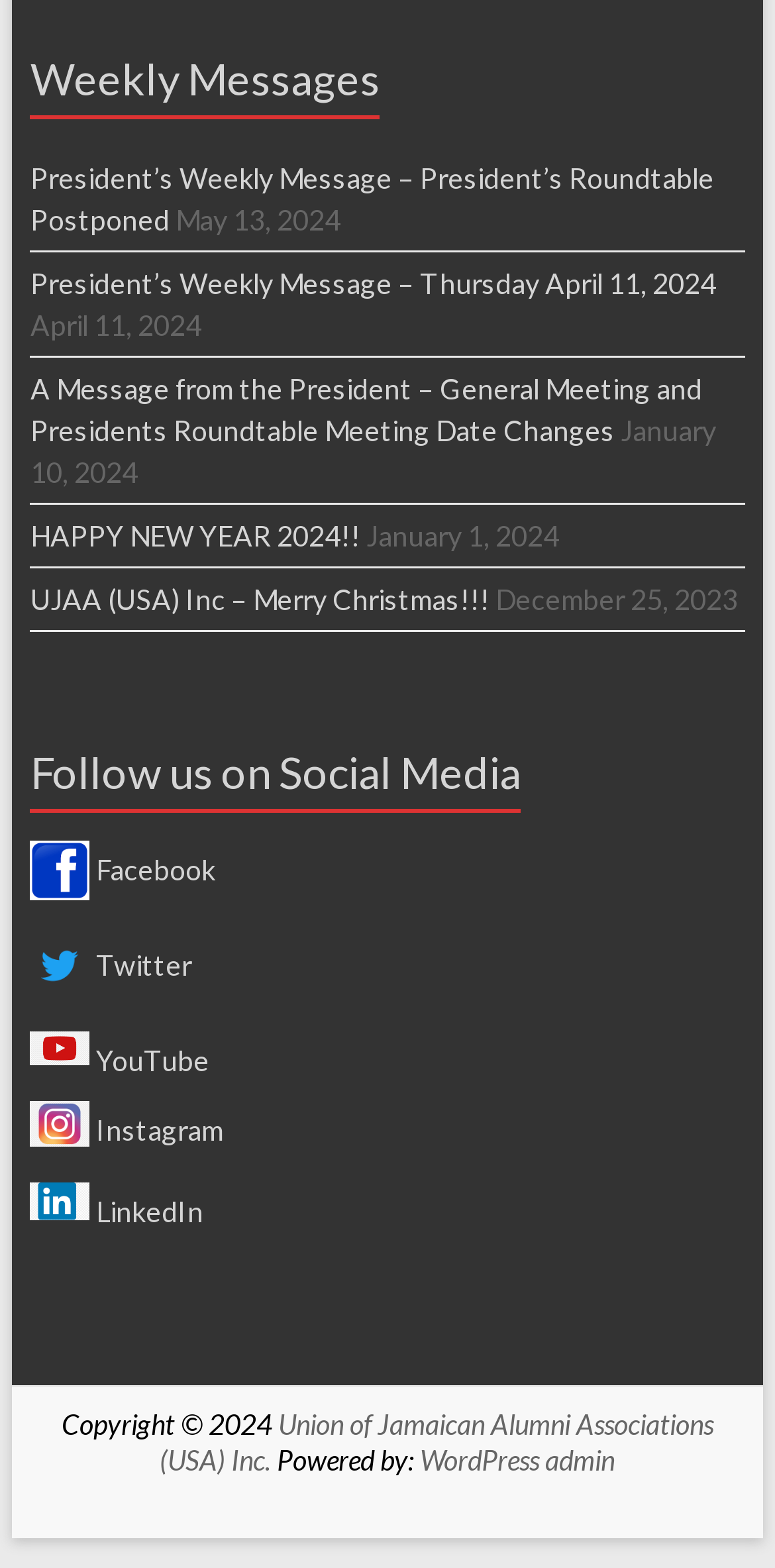How many weekly messages are listed?
Answer with a single word or short phrase according to what you see in the image.

5